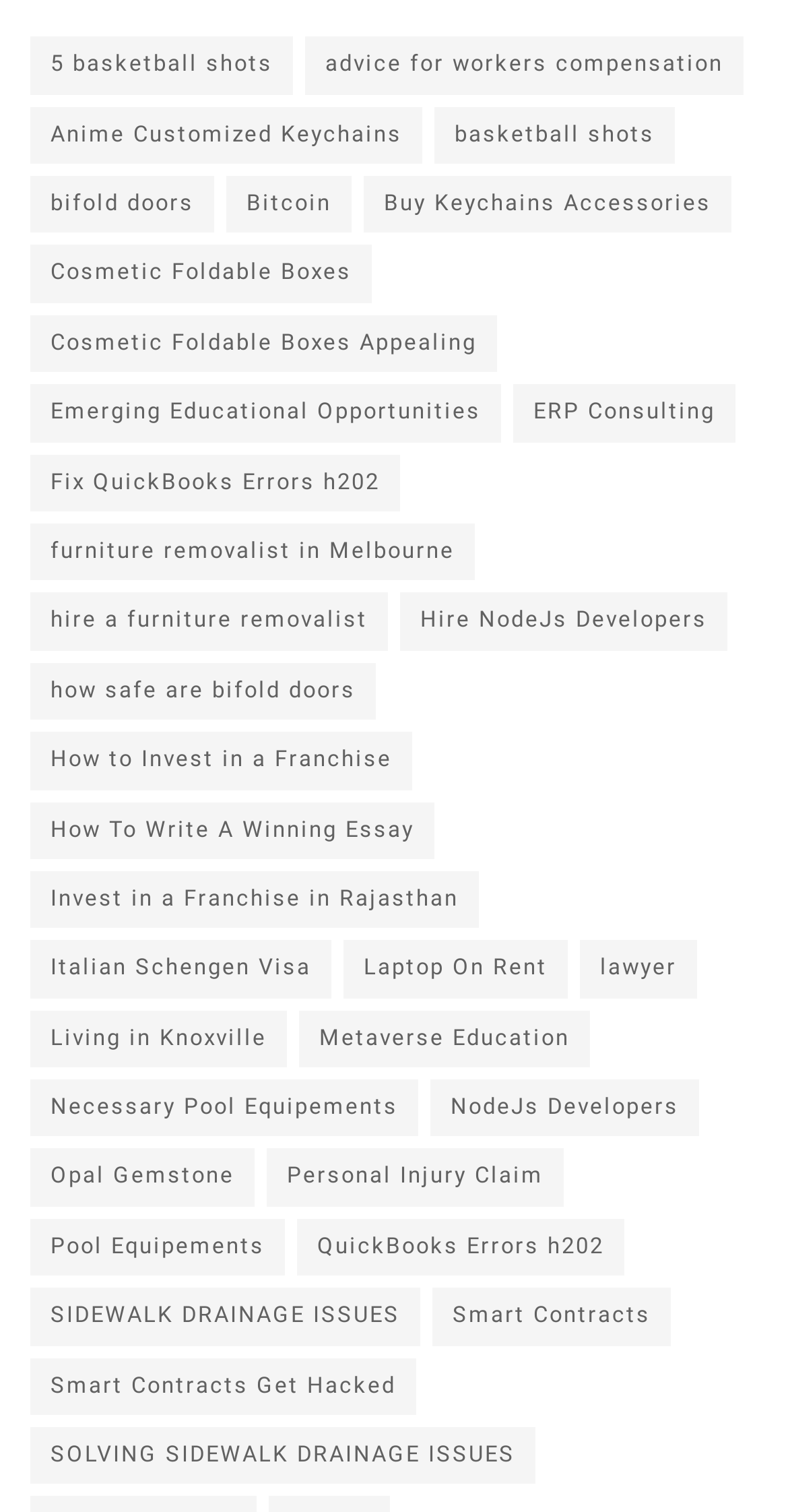Identify the bounding box coordinates of the clickable region necessary to fulfill the following instruction: "Get information on how to Fix QuickBooks Errors h202". The bounding box coordinates should be four float numbers between 0 and 1, i.e., [left, top, right, bottom].

[0.038, 0.3, 0.508, 0.338]